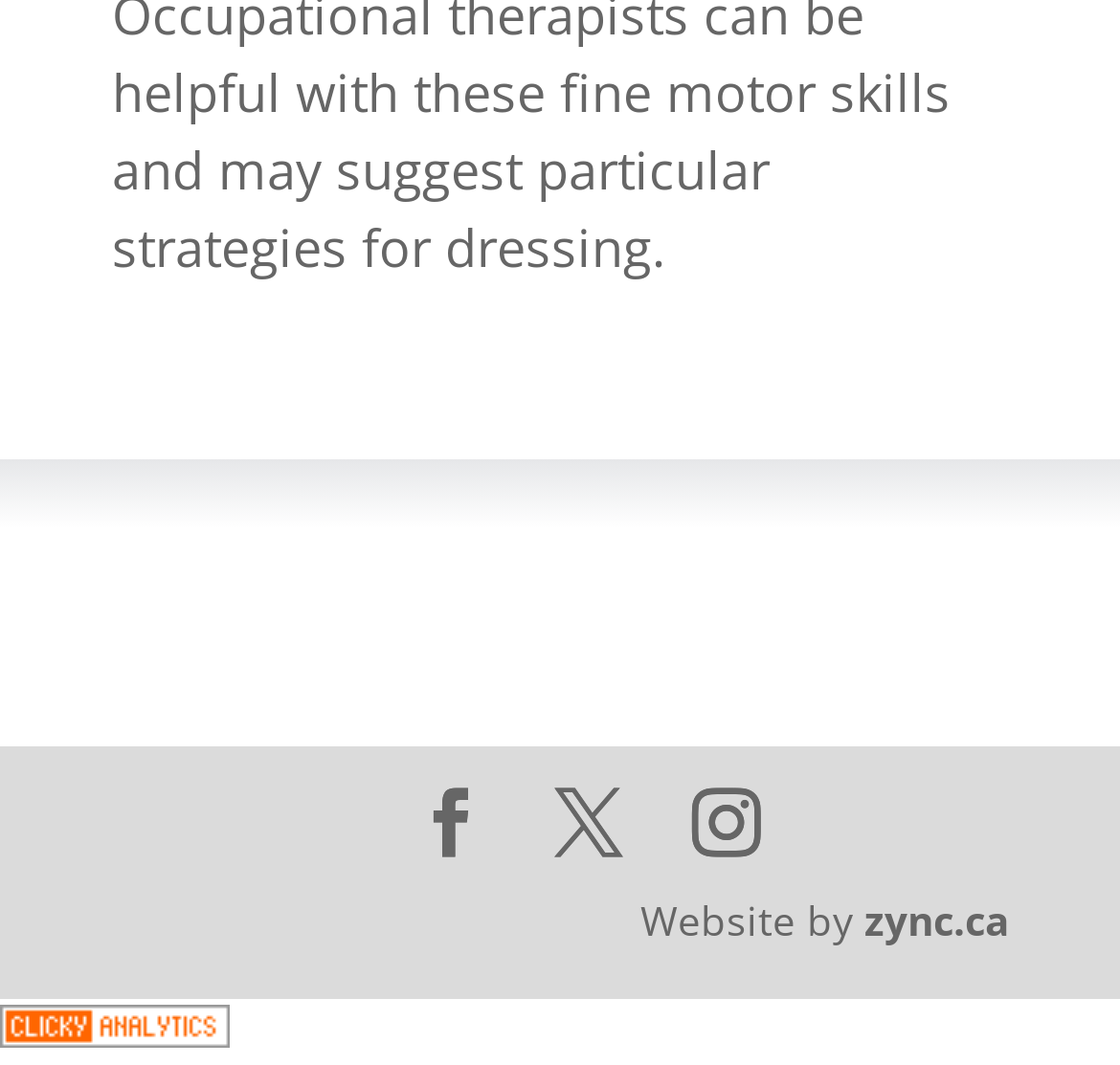Examine the image and give a thorough answer to the following question:
What is the position of the 'Website by' text?

I analyzed the bounding box coordinates of the 'Website by' text and found that its y1 and y2 values are 0.838 and 0.889, respectively, which indicates that it is located at the bottom of the webpage.